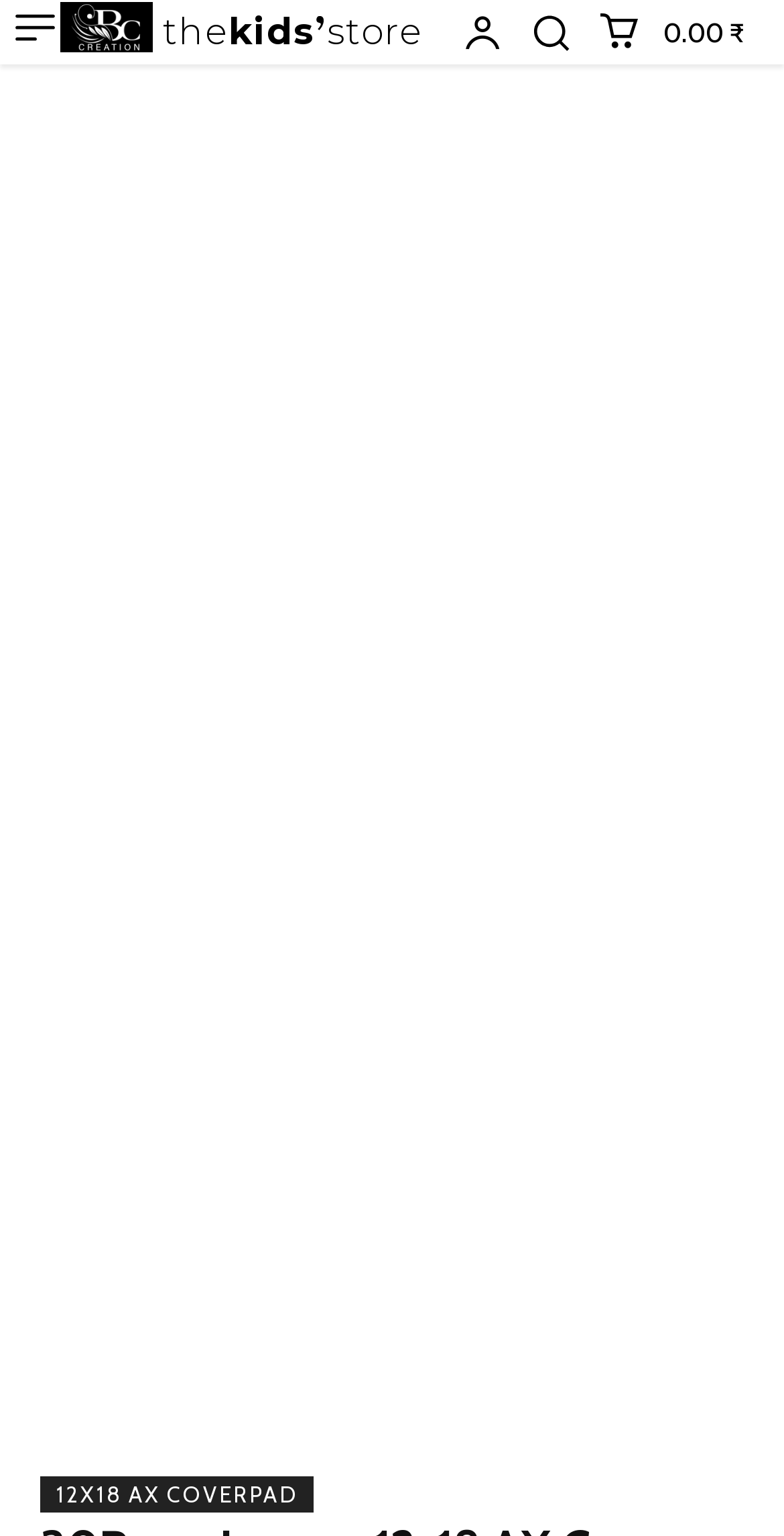Extract the main title from the webpage.

30Page Luxury 12×18 AX Cover page Free Download